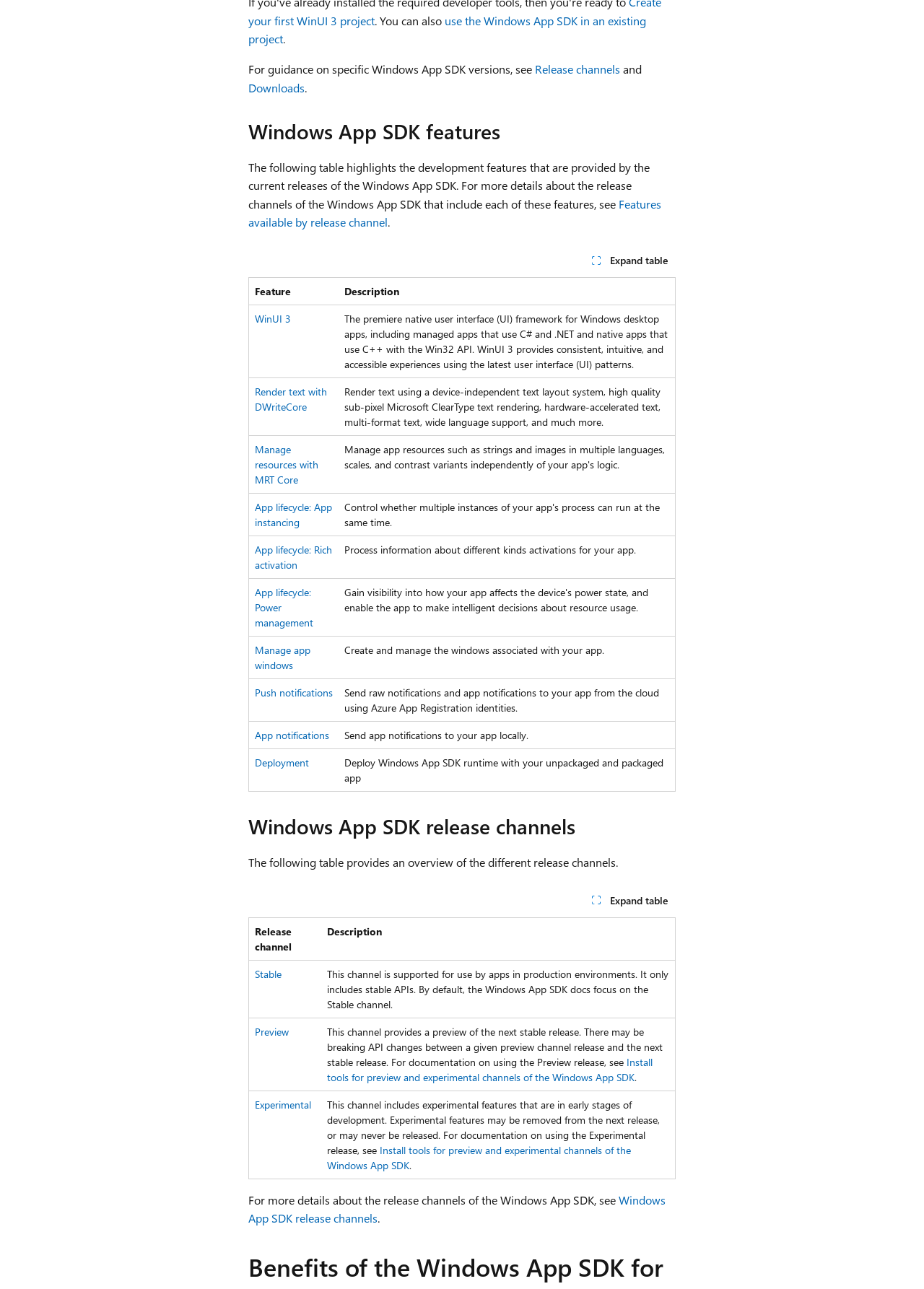Pinpoint the bounding box coordinates for the area that should be clicked to perform the following instruction: "see Features available by release channel".

[0.269, 0.152, 0.716, 0.178]